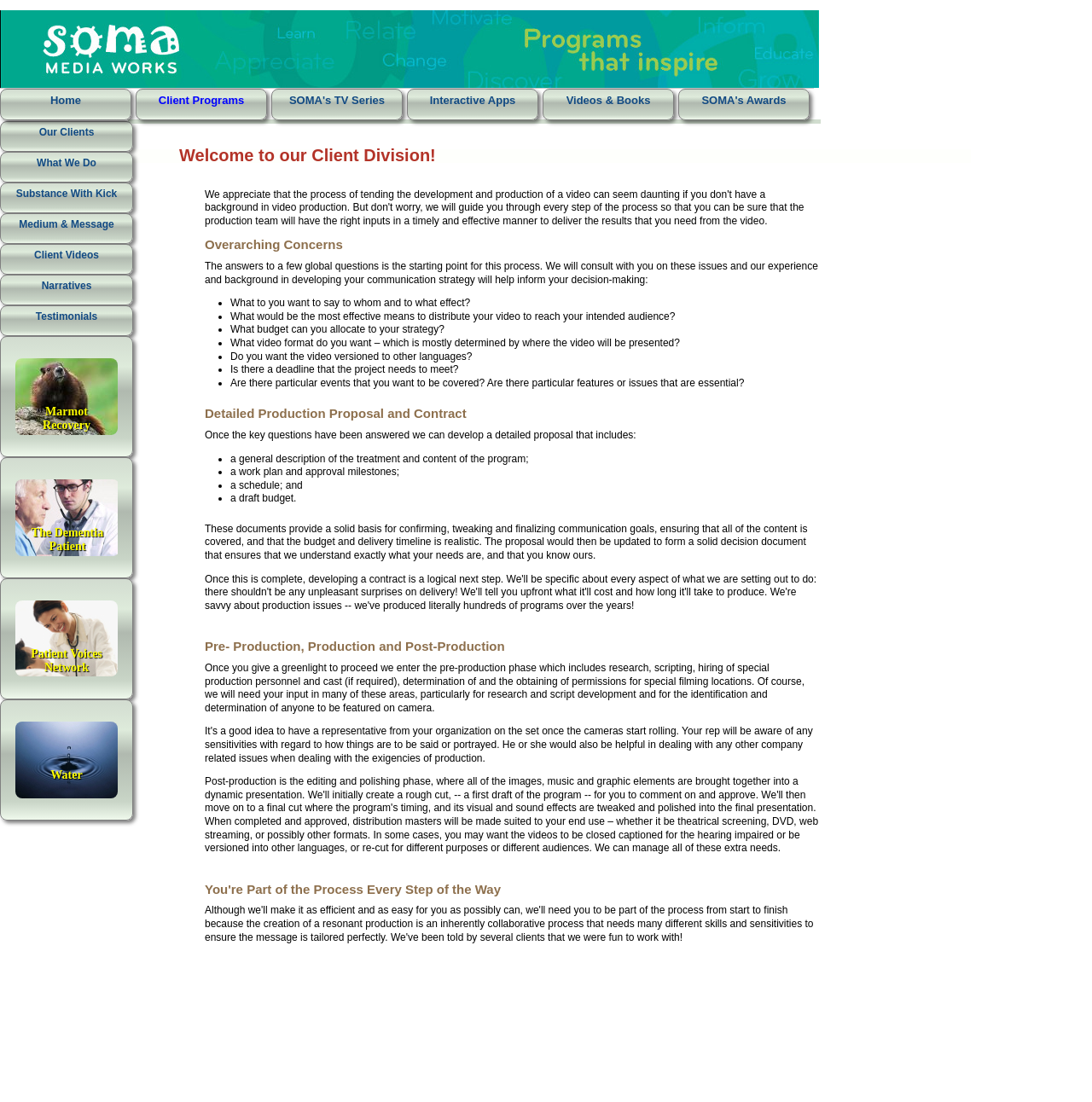Specify the bounding box coordinates of the area that needs to be clicked to achieve the following instruction: "Explore 'Marmot Recovery'".

[0.006, 0.325, 0.116, 0.395]